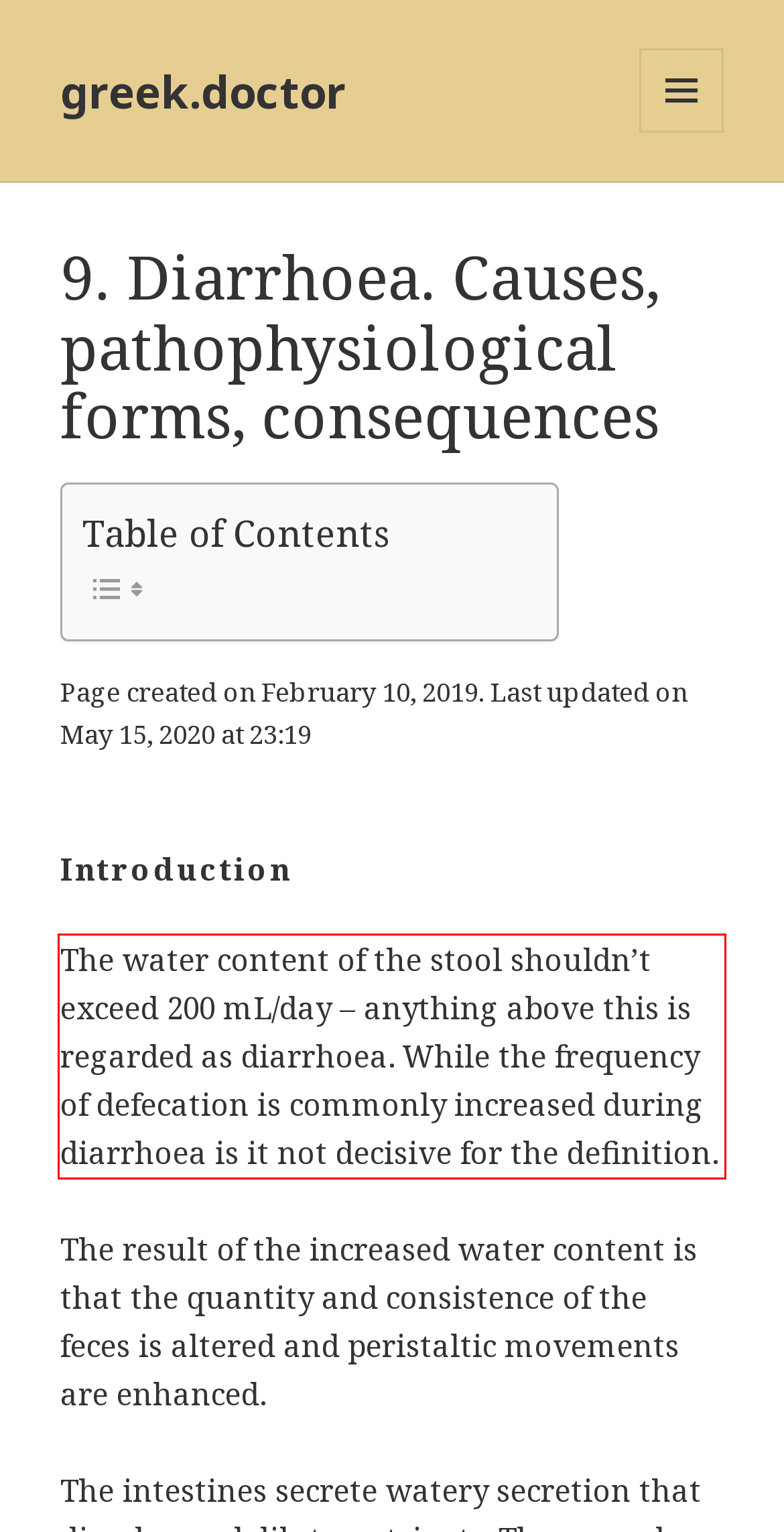Locate the red bounding box in the provided webpage screenshot and use OCR to determine the text content inside it.

The water content of the stool shouldn’t exceed 200 mL/day – anything above this is regarded as diarrhoea. While the frequency of defecation is commonly increased during diarrhoea is it not decisive for the definition.